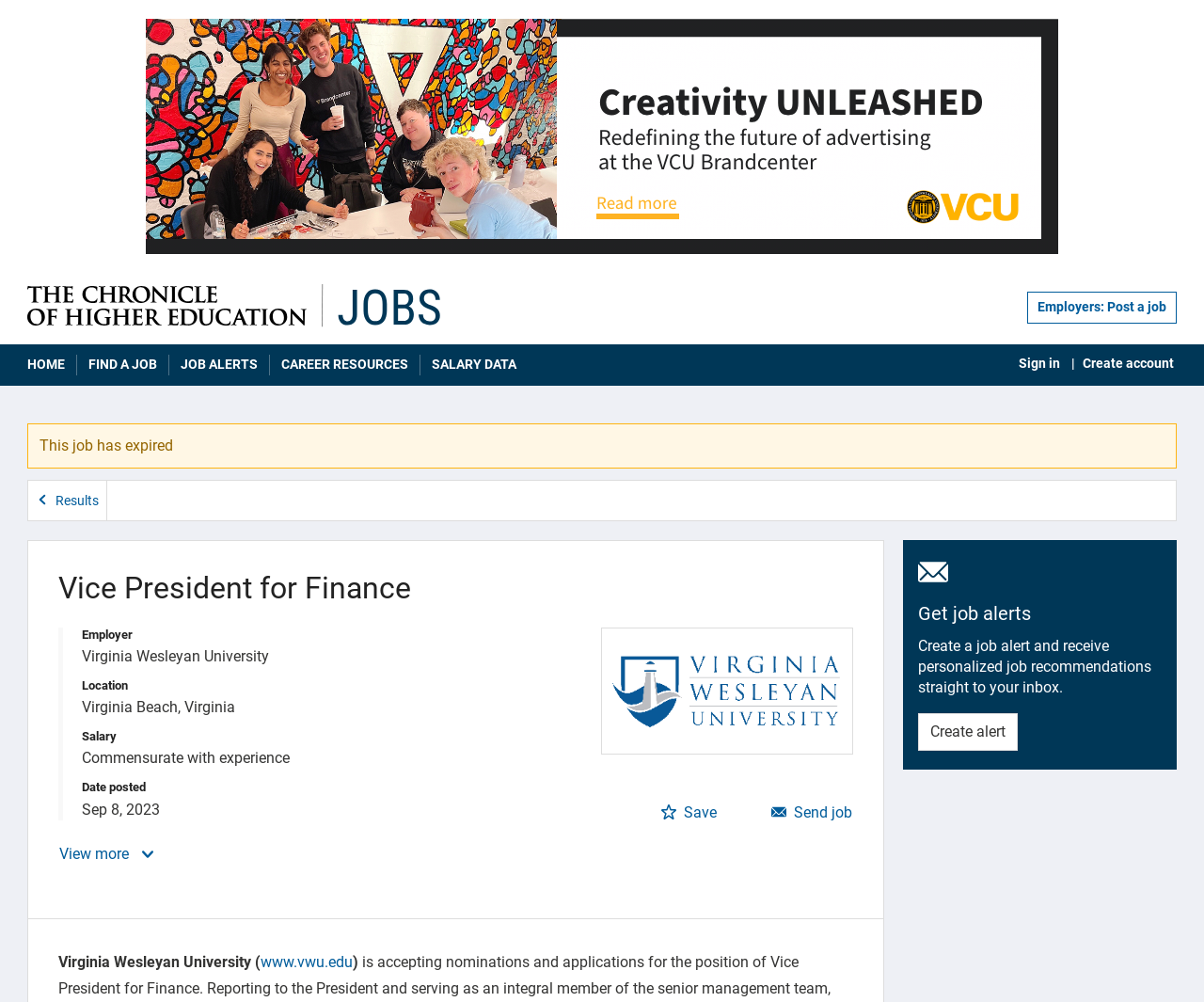Please provide a one-word or phrase answer to the question: 
Where is the job located?

Virginia Beach, Virginia